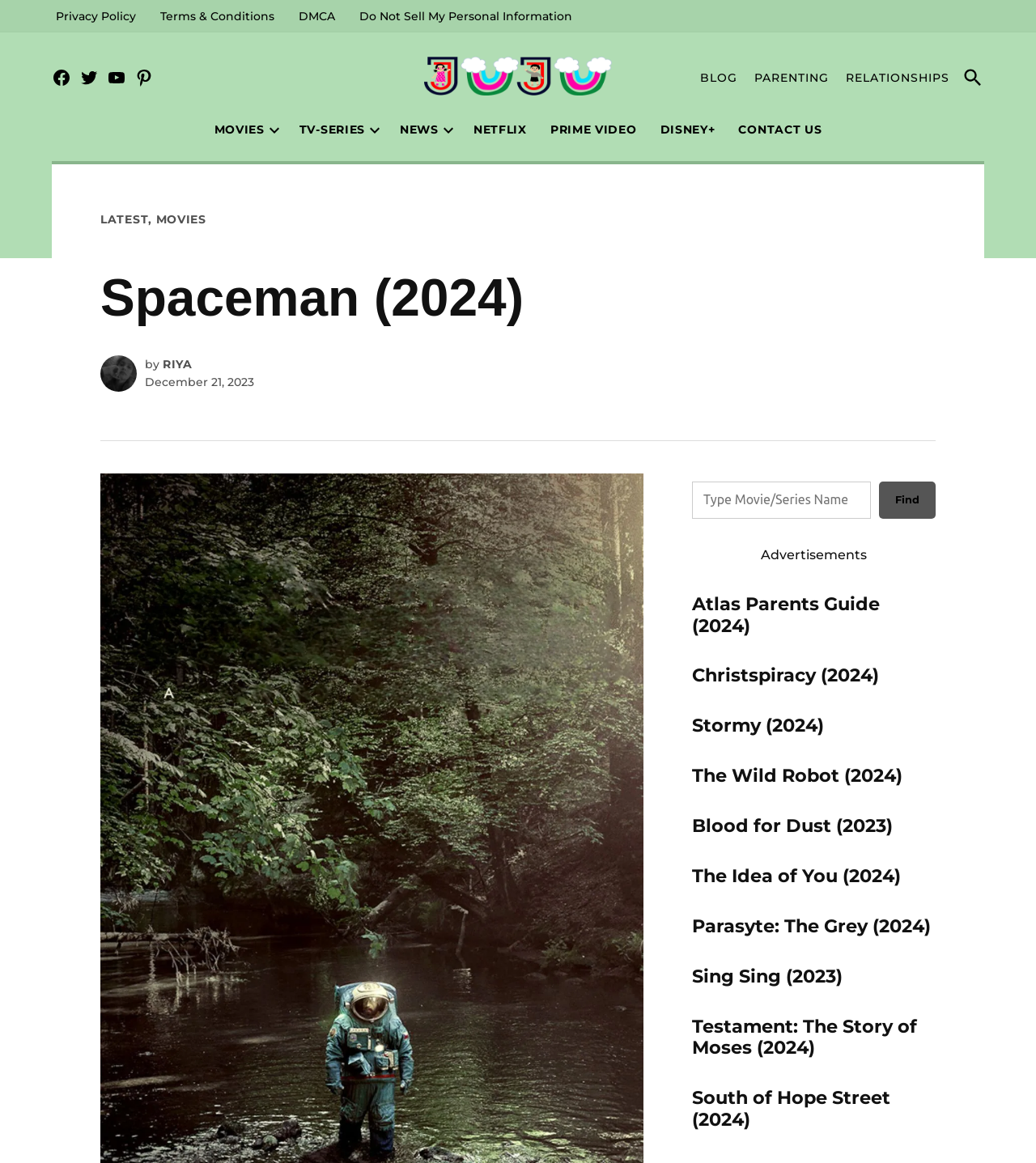What is the author of the post?
From the screenshot, provide a brief answer in one word or phrase.

RIYA